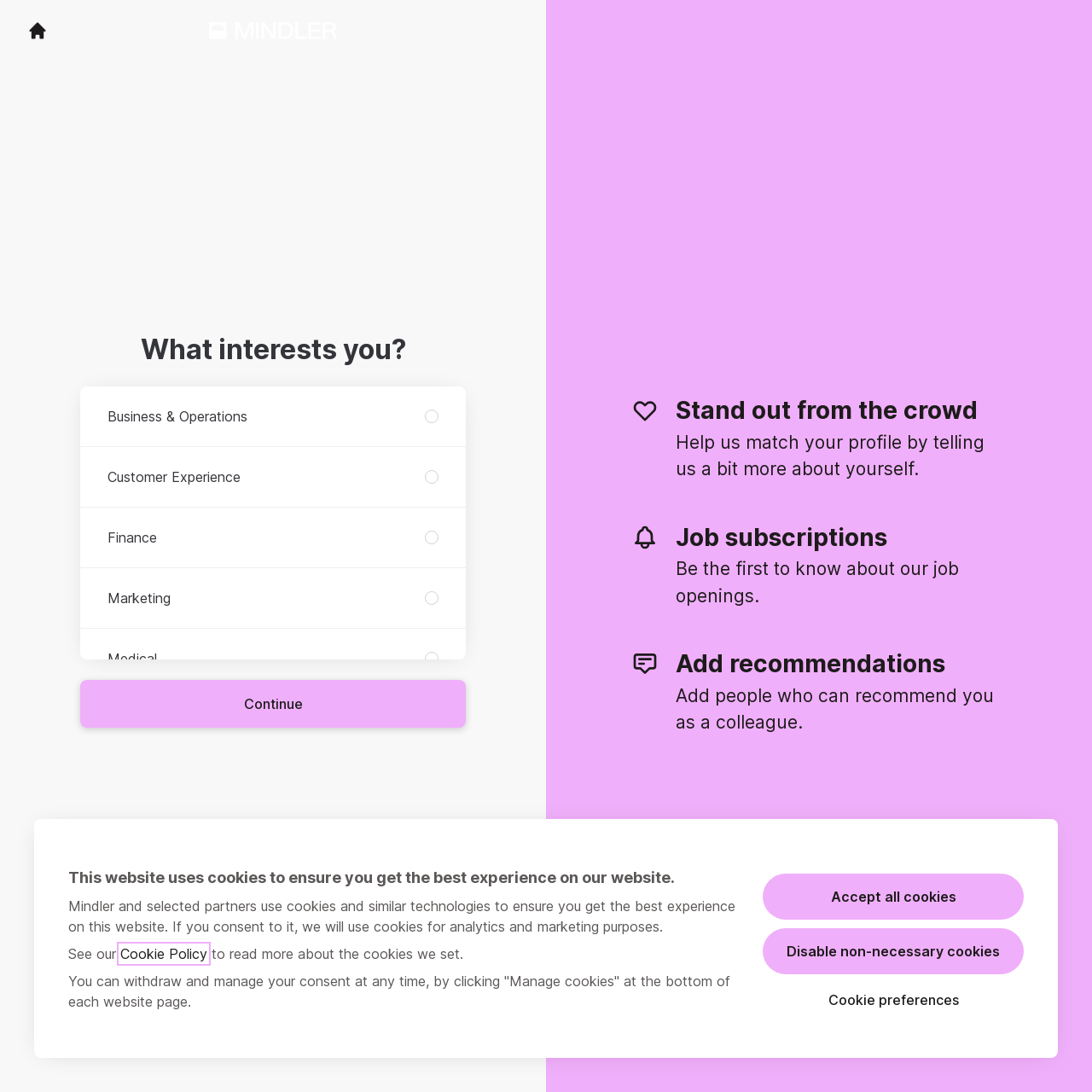Determine the bounding box coordinates of the element that should be clicked to execute the following command: "Contact Us".

None